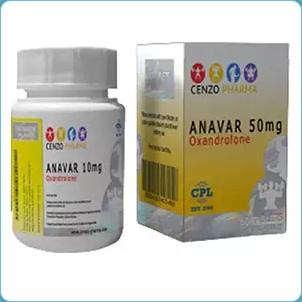Give a thorough description of the image, including any visible elements and their relationships.

The image showcases a product labeled "ANAVAR 50mg," which is an anabolic steroid containing the active ingredient Oxandrolone. The packaging includes a bottle and a box, with the bottle labeled "ANAVAR 10mg" prominently displayed alongside the box that indicates the product is manufactured by CENZO PHARMA. The box features a vibrant yellow design, emphasizing the dosage and the brand name, making it visually appealing. This product is typically used in bodybuilding and weight management, indicating its purpose for performance enhancement and muscle gain.